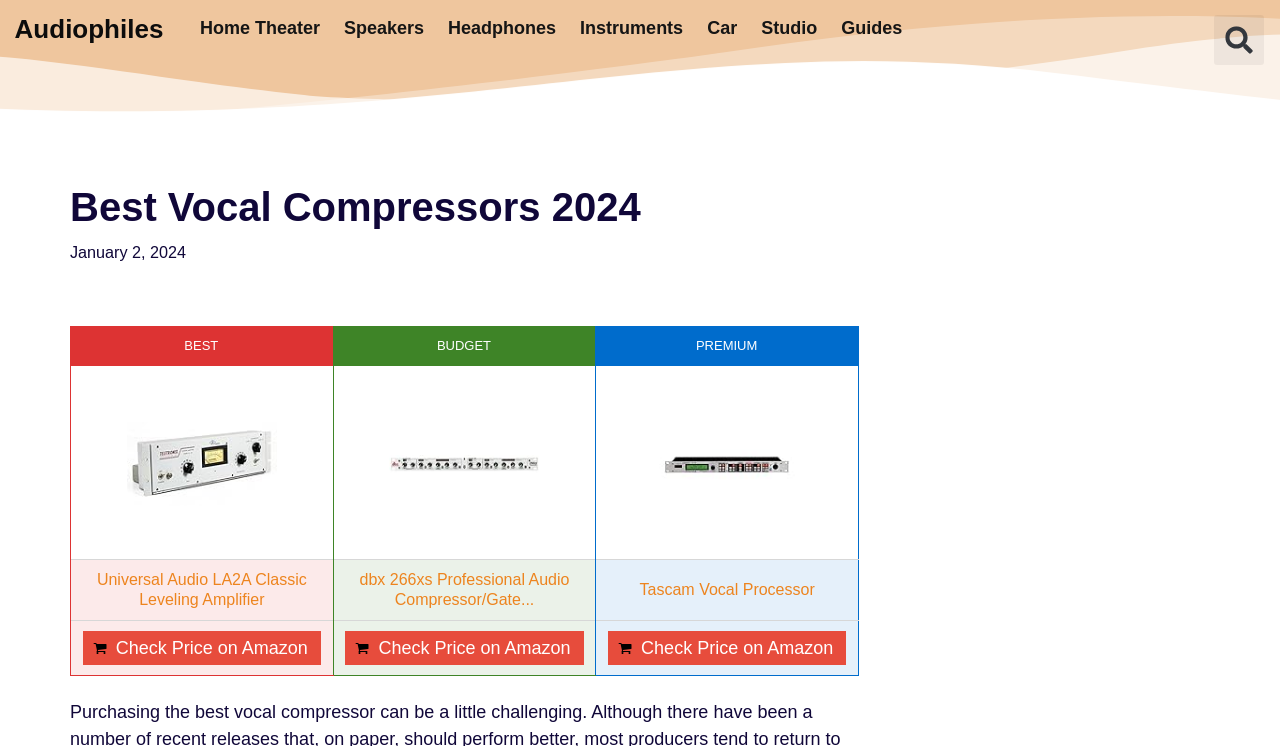Kindly determine the bounding box coordinates for the clickable area to achieve the given instruction: "Click on the link to check the price on Amazon".

[0.065, 0.846, 0.251, 0.891]